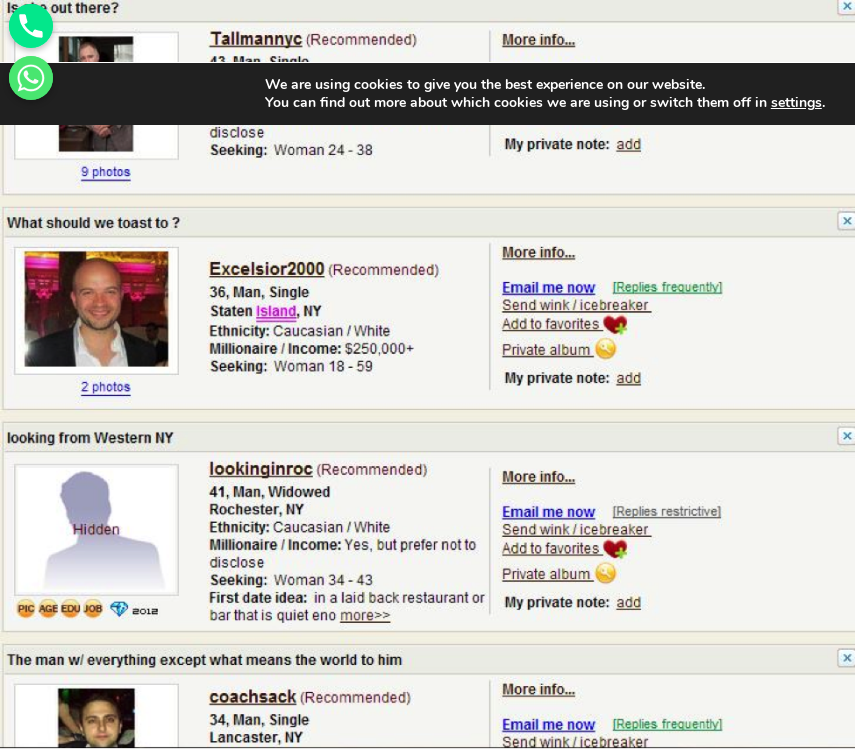List and describe all the prominent features within the image.

The image showcases a section from a dating website featuring profiles of individuals seeking relationships. Prominently displayed is the profile of "Excelcior2000," a 36-year-old man from Staten Island, NY, who identifies as single and a millionaire with a substantial income of over $250,000. His profile includes options for further interaction, such as emailing him directly or adding him to favorites. Below his profile, another user named "lookinginroc," a 41-year-old widowed man from Rochester, NY, is mentioned but with limited visibility due to a "hidden" status, indicating privacy settings. The overall layout includes options for exploring more profiles while presenting individuals who are looking for long-term relationships, emphasizing the dating site's focus on connecting affluent singles. The image also includes a visible cookie consent banner at the top, indicating the site's effort to comply with user privacy preferences.